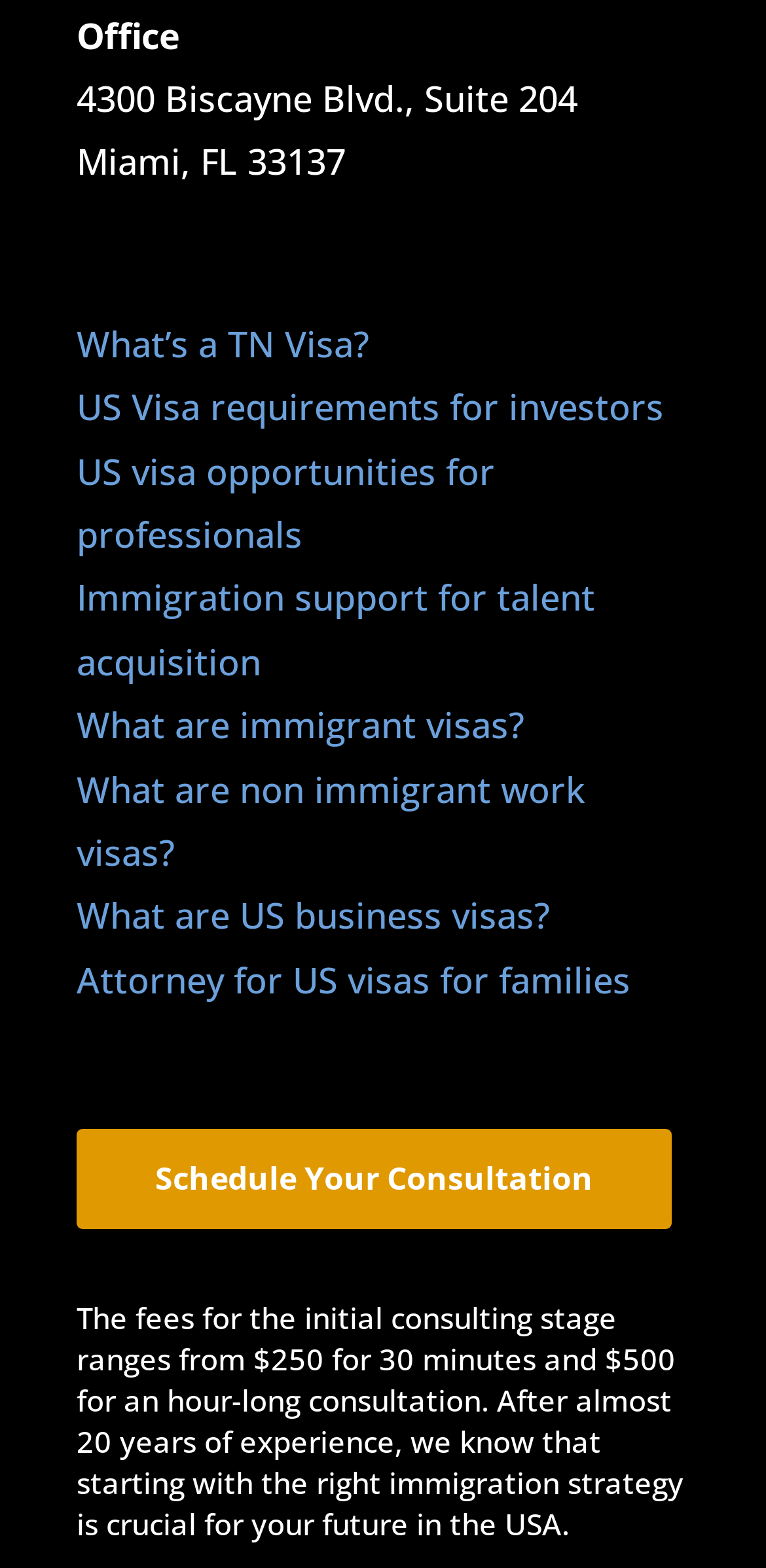Please identify the bounding box coordinates of the region to click in order to complete the given instruction: "Understand what are non immigrant work visas". The coordinates should be four float numbers between 0 and 1, i.e., [left, top, right, bottom].

[0.1, 0.488, 0.764, 0.558]